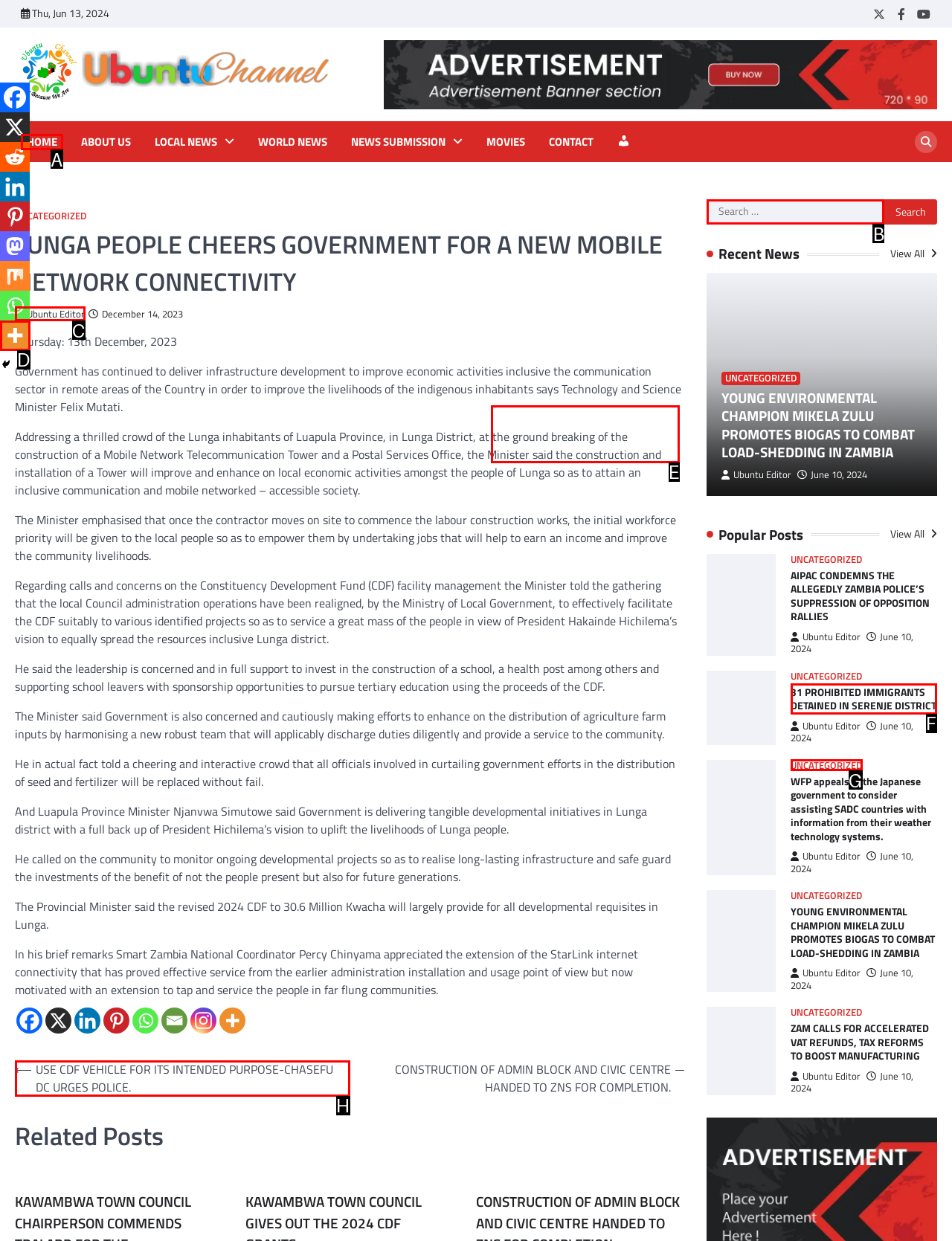Which option should I select to accomplish the task: Click on the 'HOME' link? Respond with the corresponding letter from the given choices.

A